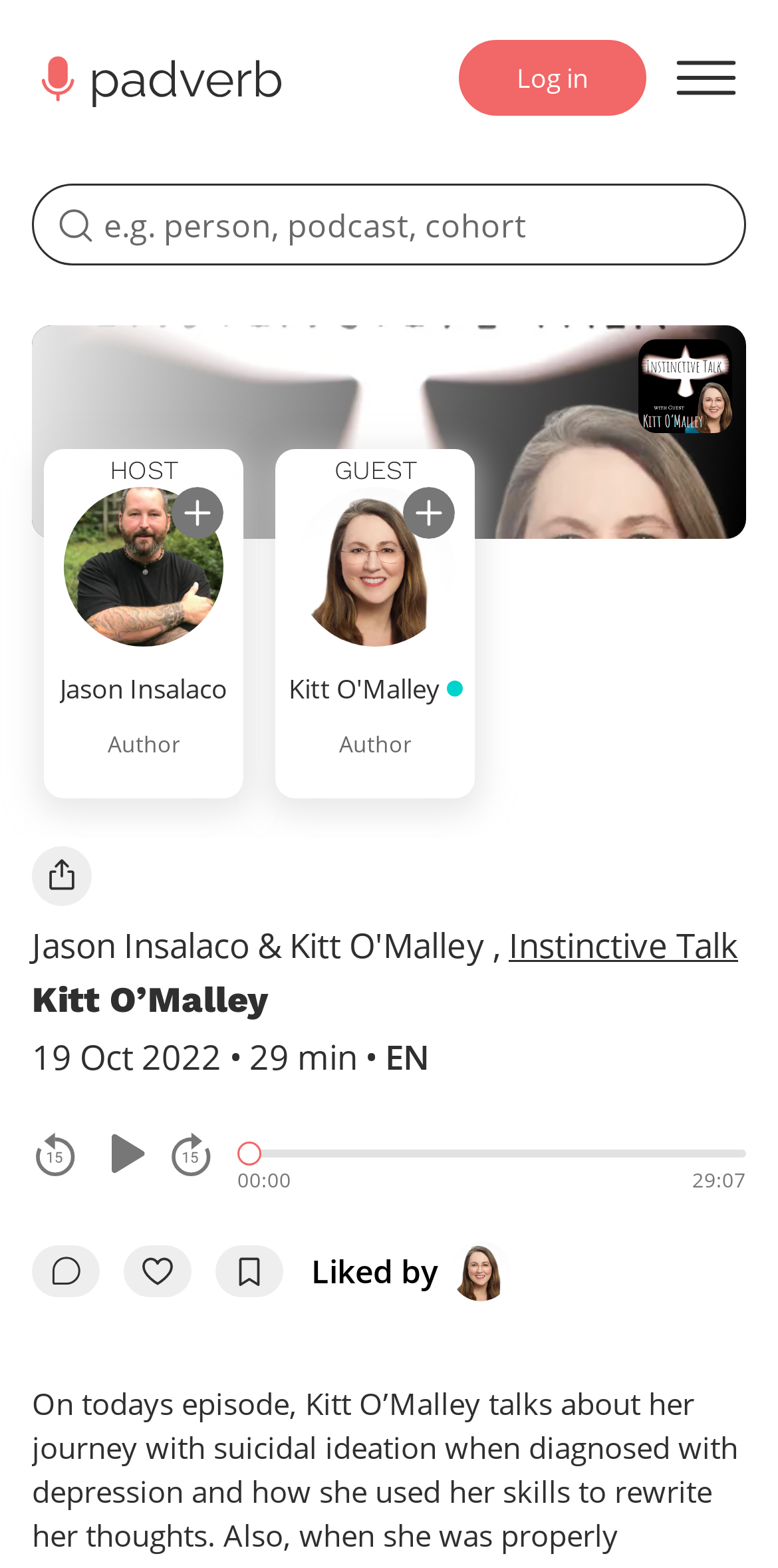Please respond to the question with a concise word or phrase:
Who is the host of this episode?

Jason Insalaco